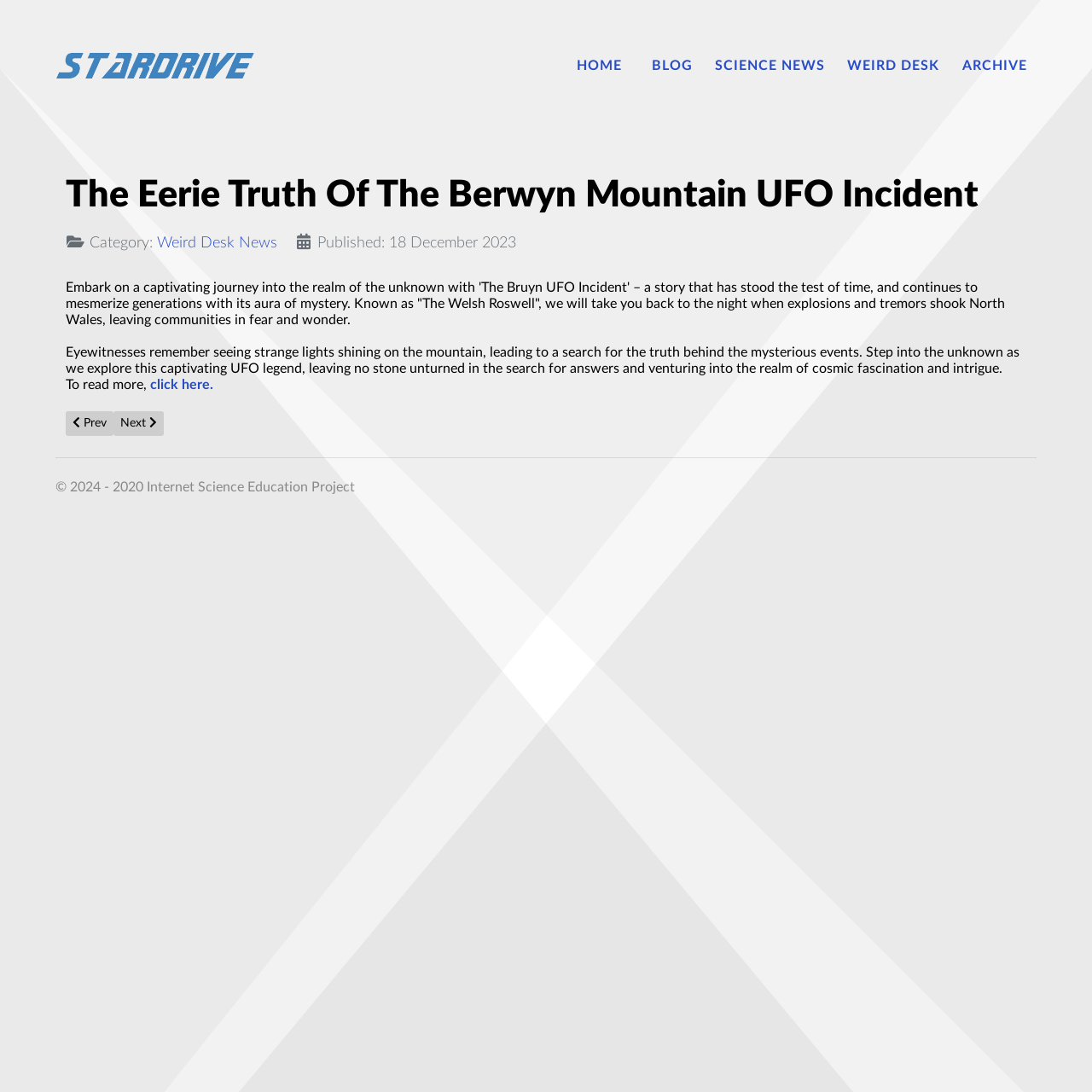Determine the bounding box coordinates for the element that should be clicked to follow this instruction: "Click the 'Facebook social link'". The coordinates should be given as four float numbers between 0 and 1, in the format [left, top, right, bottom].

None